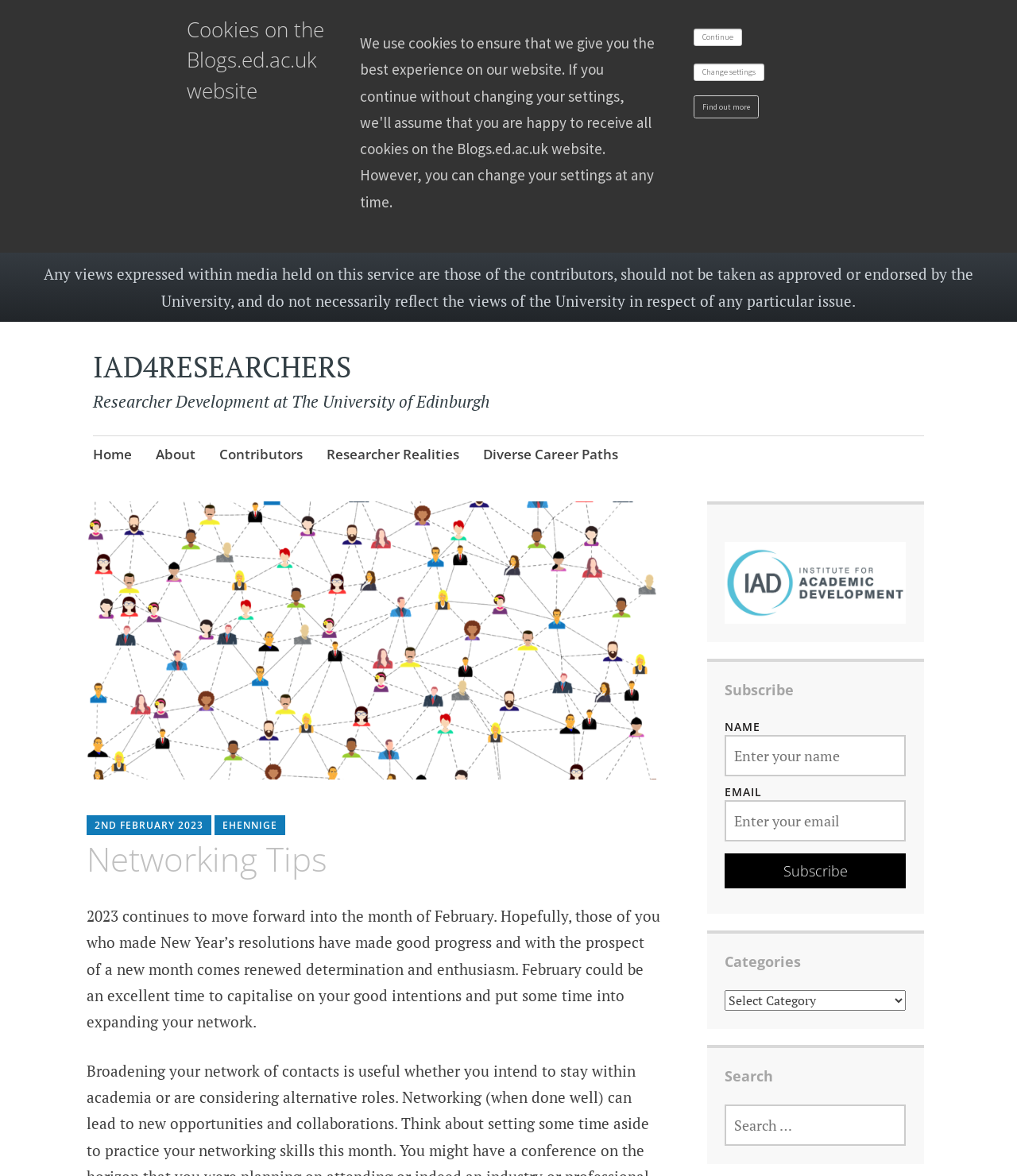What is the purpose of the textbox labeled 'EMAIL'?
By examining the image, provide a one-word or phrase answer.

To enter email address